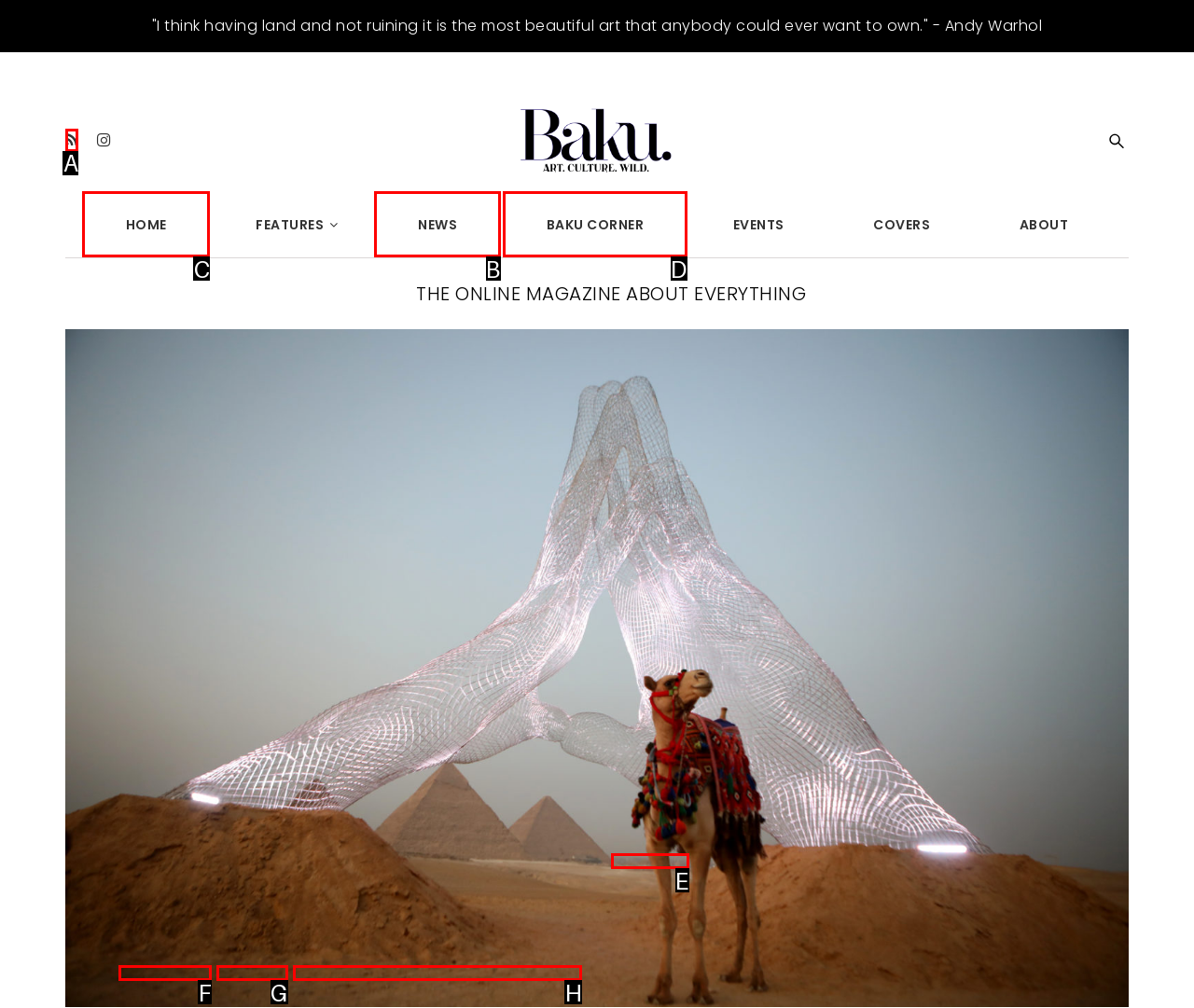Determine the appropriate lettered choice for the task: Check the NEWS section. Reply with the correct letter.

B